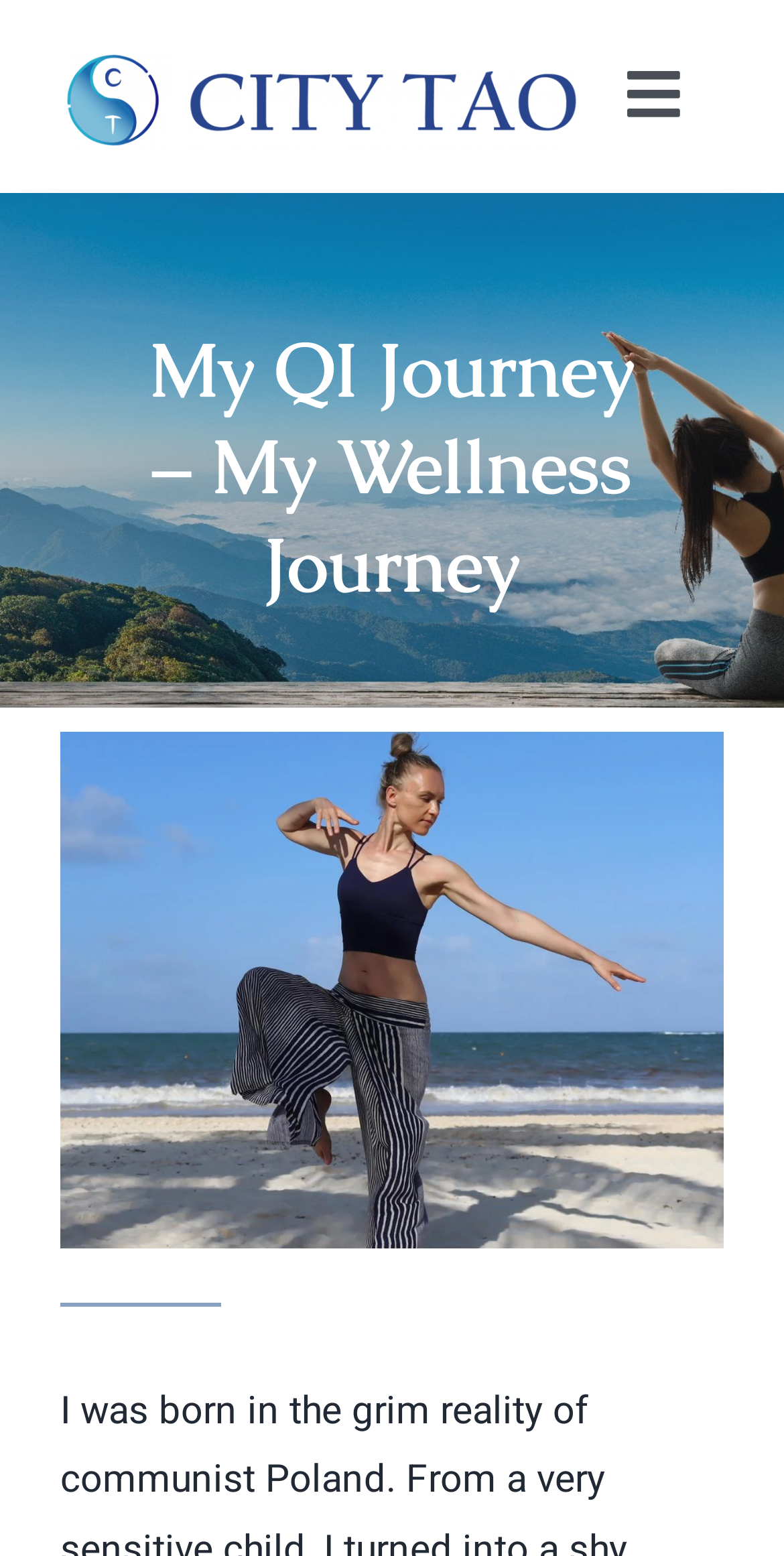Find the bounding box coordinates for the area that must be clicked to perform this action: "View the testimonials".

[0.0, 0.437, 1.0, 0.521]